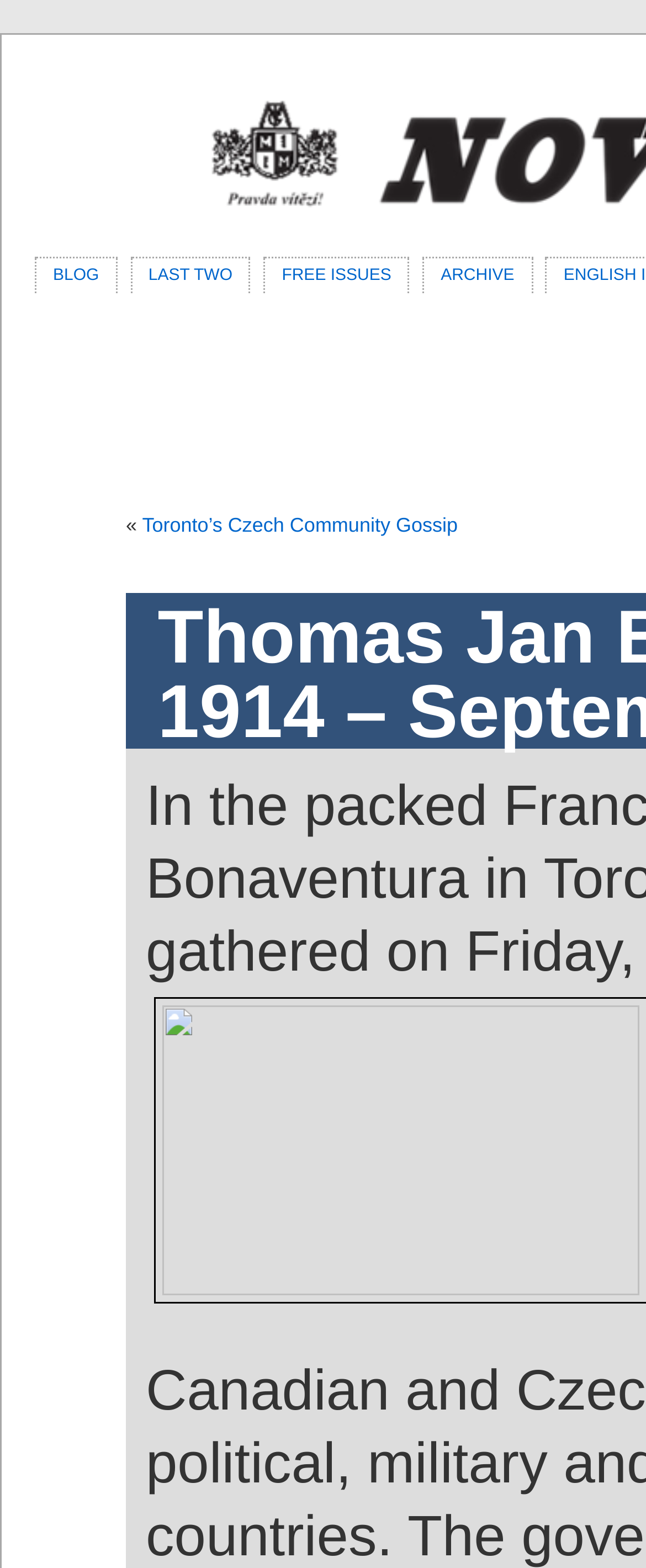Please determine the bounding box coordinates for the element with the description: "Toronto’s Czech Community Gossip".

[0.22, 0.327, 0.709, 0.342]